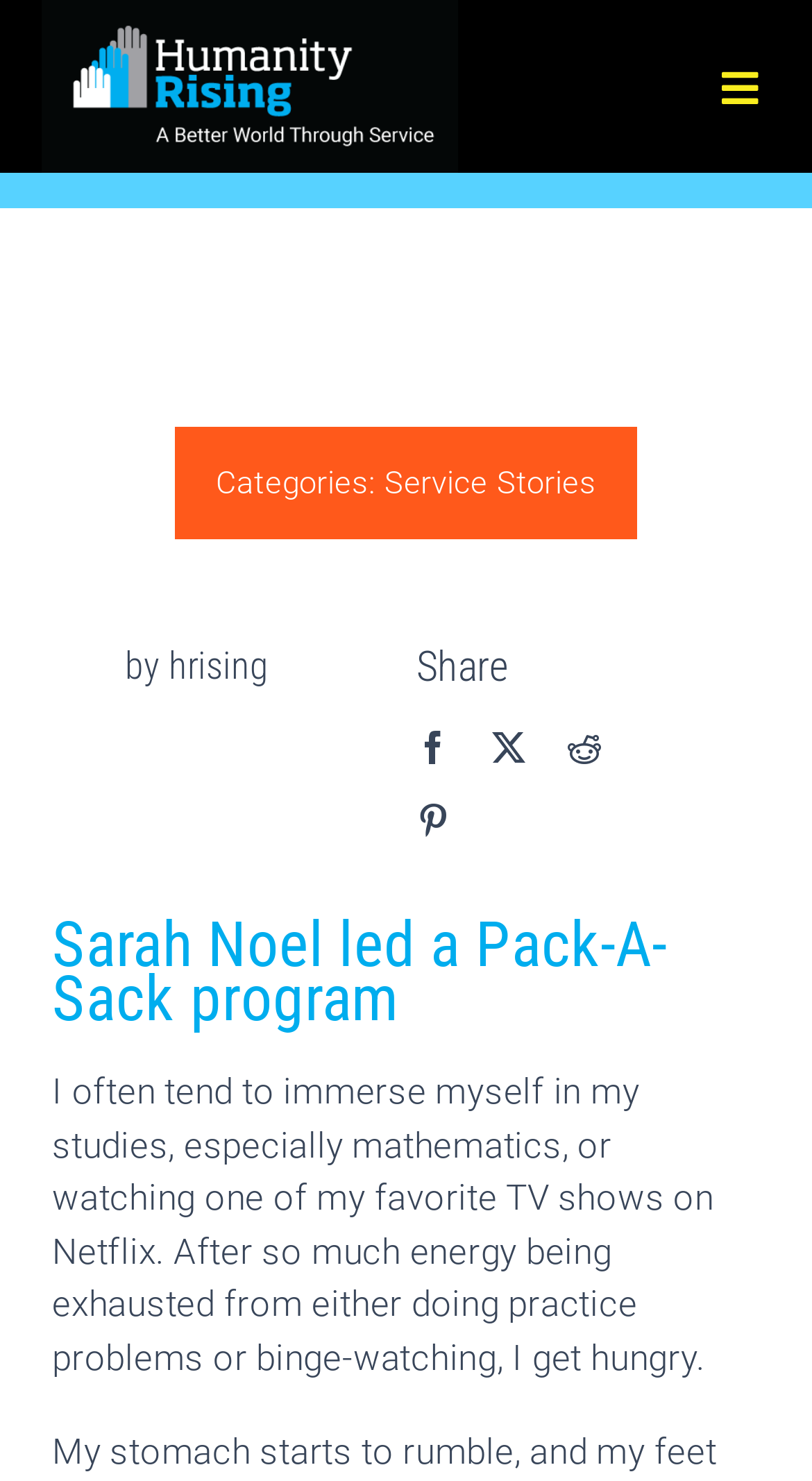Using the information from the screenshot, answer the following question thoroughly:
What is the name of the program led by Sarah Noel?

The question can be answered by looking at the page title bar, which contains the heading 'Sarah Noel led a Pack-A-Sack program'. This heading indicates that Sarah Noel led a program called Pack-A-Sack.